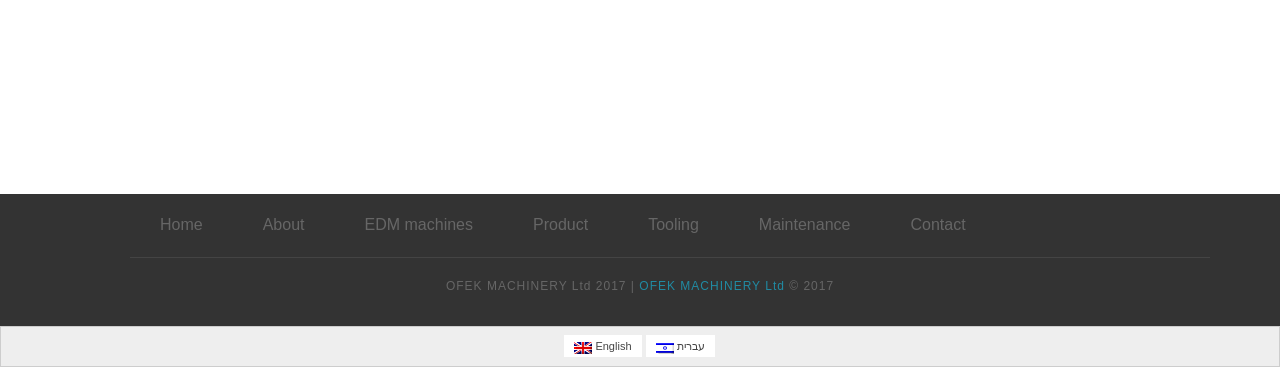Find and indicate the bounding box coordinates of the region you should select to follow the given instruction: "contact us".

[0.688, 0.561, 0.778, 0.662]